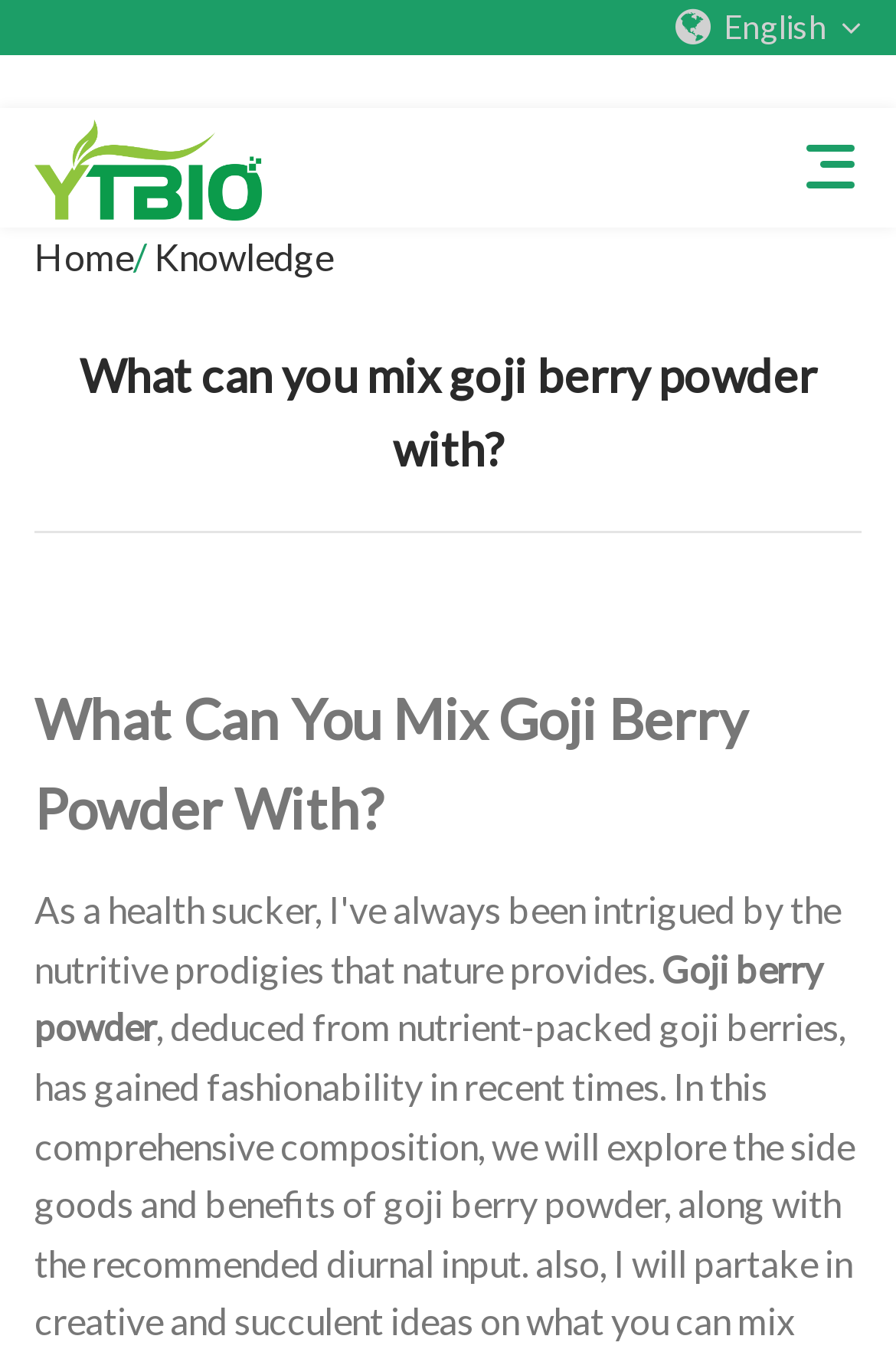Please reply to the following question with a single word or a short phrase:
What is the purpose of the textbox?

Search